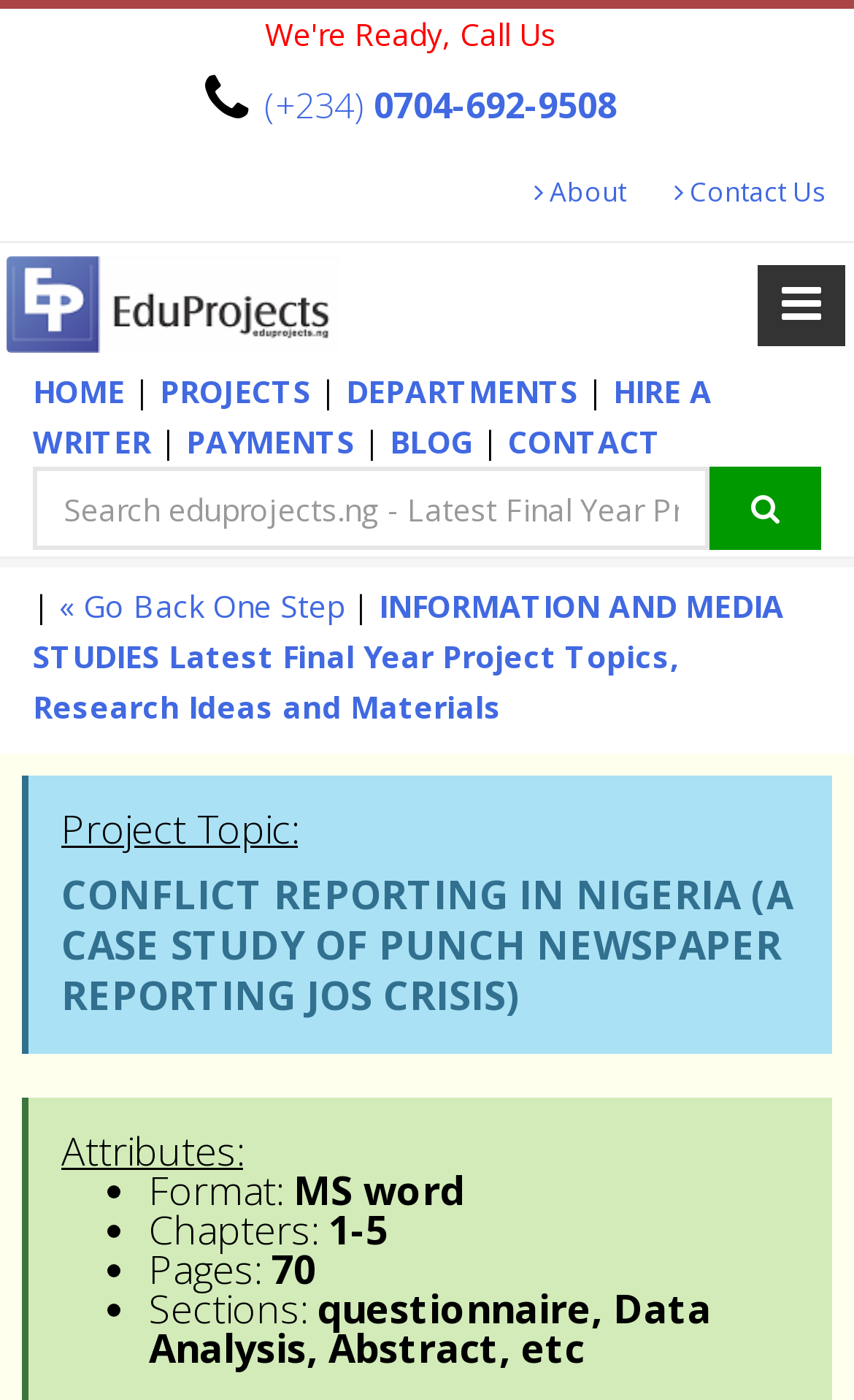What is the department related to the project topic?
Based on the image, answer the question with as much detail as possible.

The department is mentioned in a link element with a bounding box of [0.038, 0.418, 0.918, 0.52]. It is related to the project topic and provides a link to more information about the department.